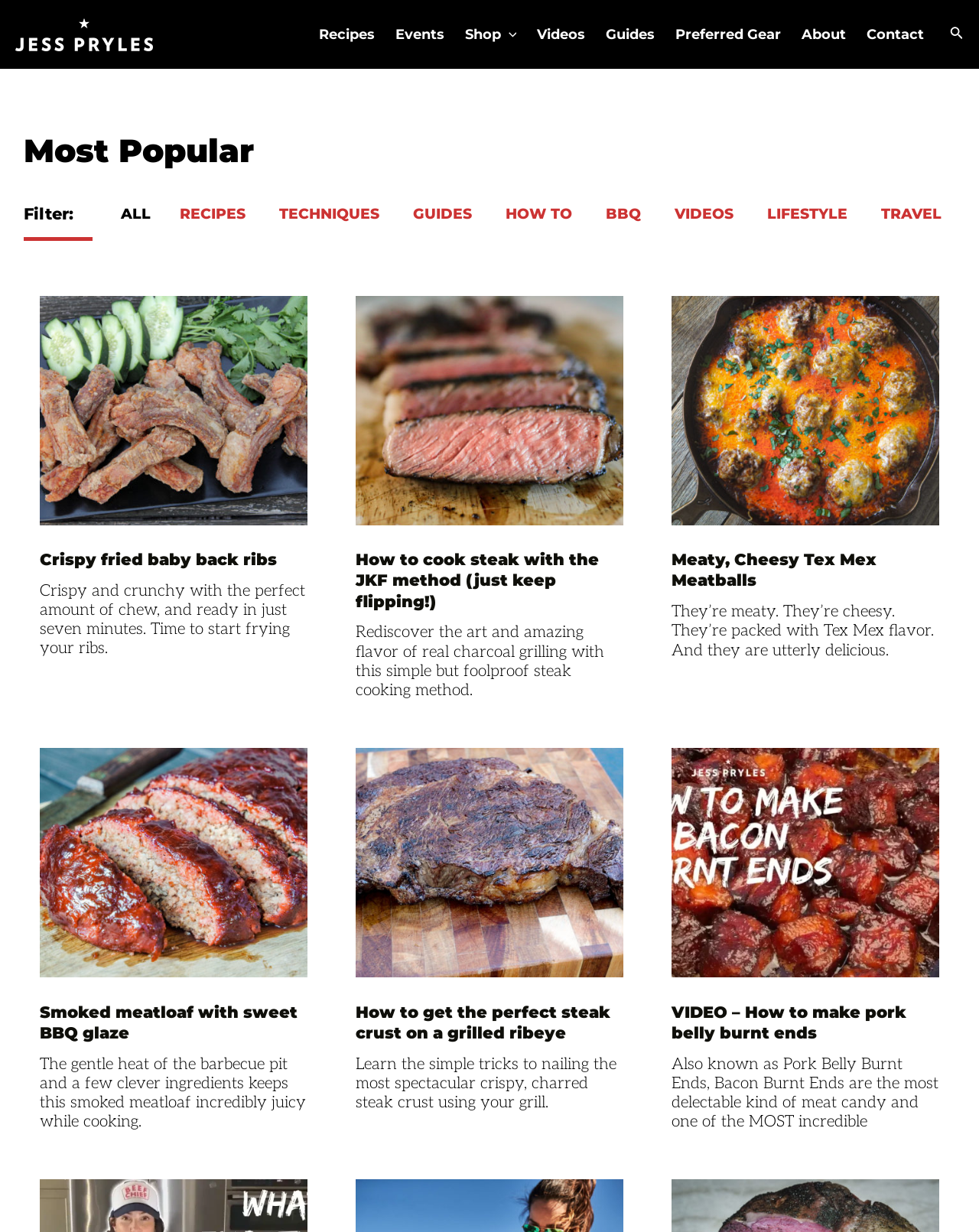What is the name of the website?
Look at the screenshot and respond with one word or a short phrase.

Jess Pryles